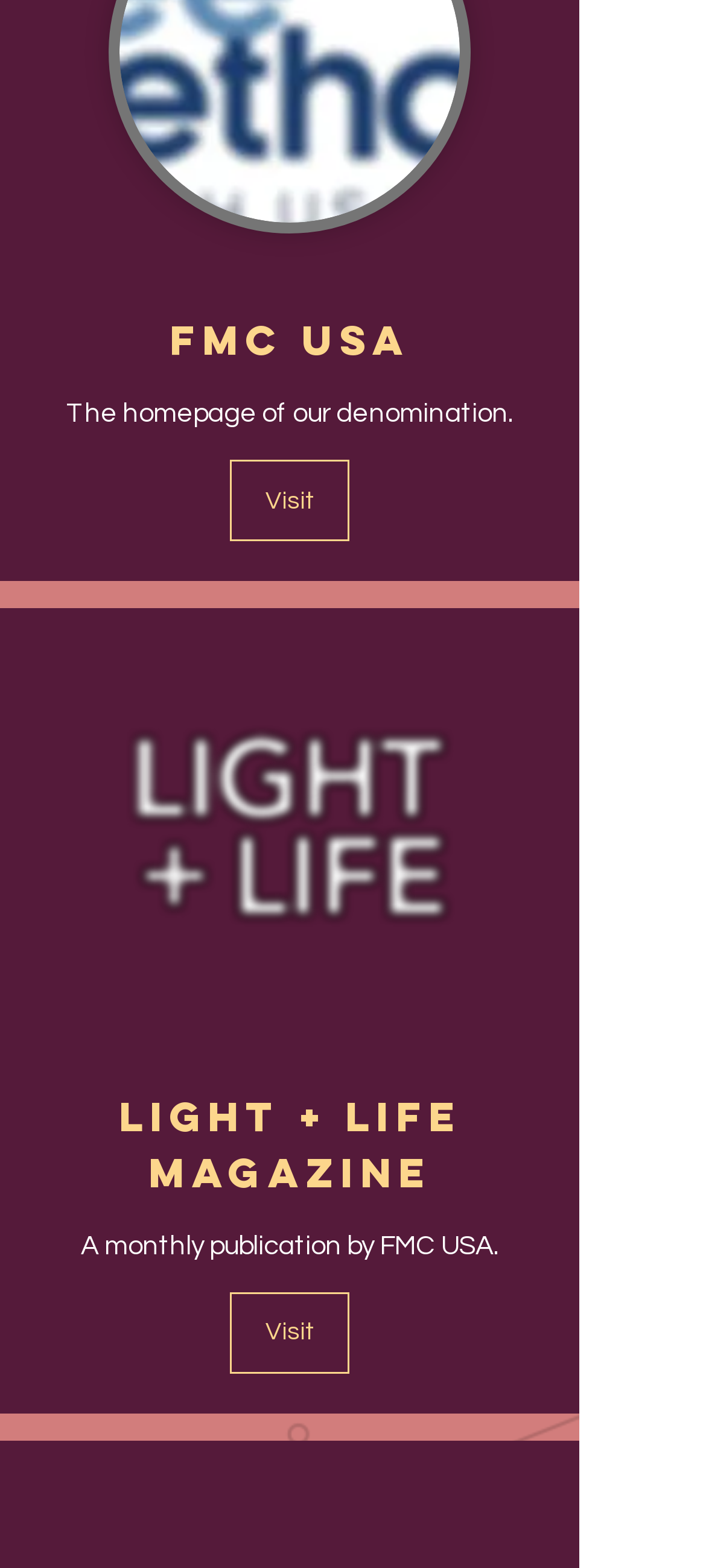What is 'Light + Life Magazine'?
Use the information from the image to give a detailed answer to the question.

The 'Light + Life Magazine' heading is accompanied by a static text element that describes it as 'A monthly publication by FMC USA'. This suggests that it is a regular publication produced by the denomination.